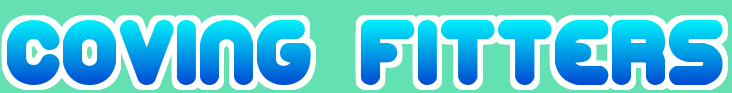Respond to the question below with a concise word or phrase:
What service is being highlighted?

Coving fitters